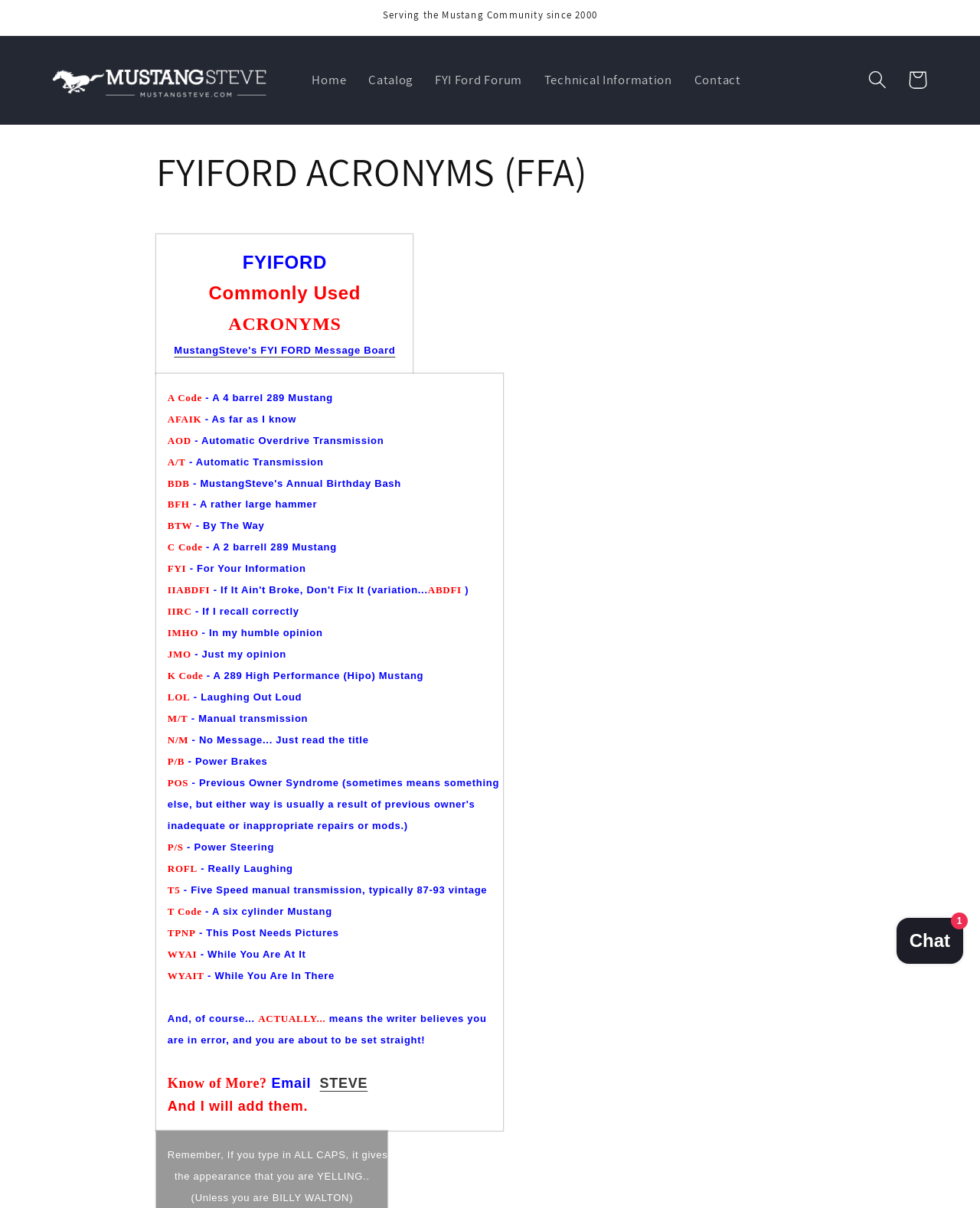Please provide a one-word or phrase answer to the question: 
What is the purpose of the 'Search' button?

To search the website